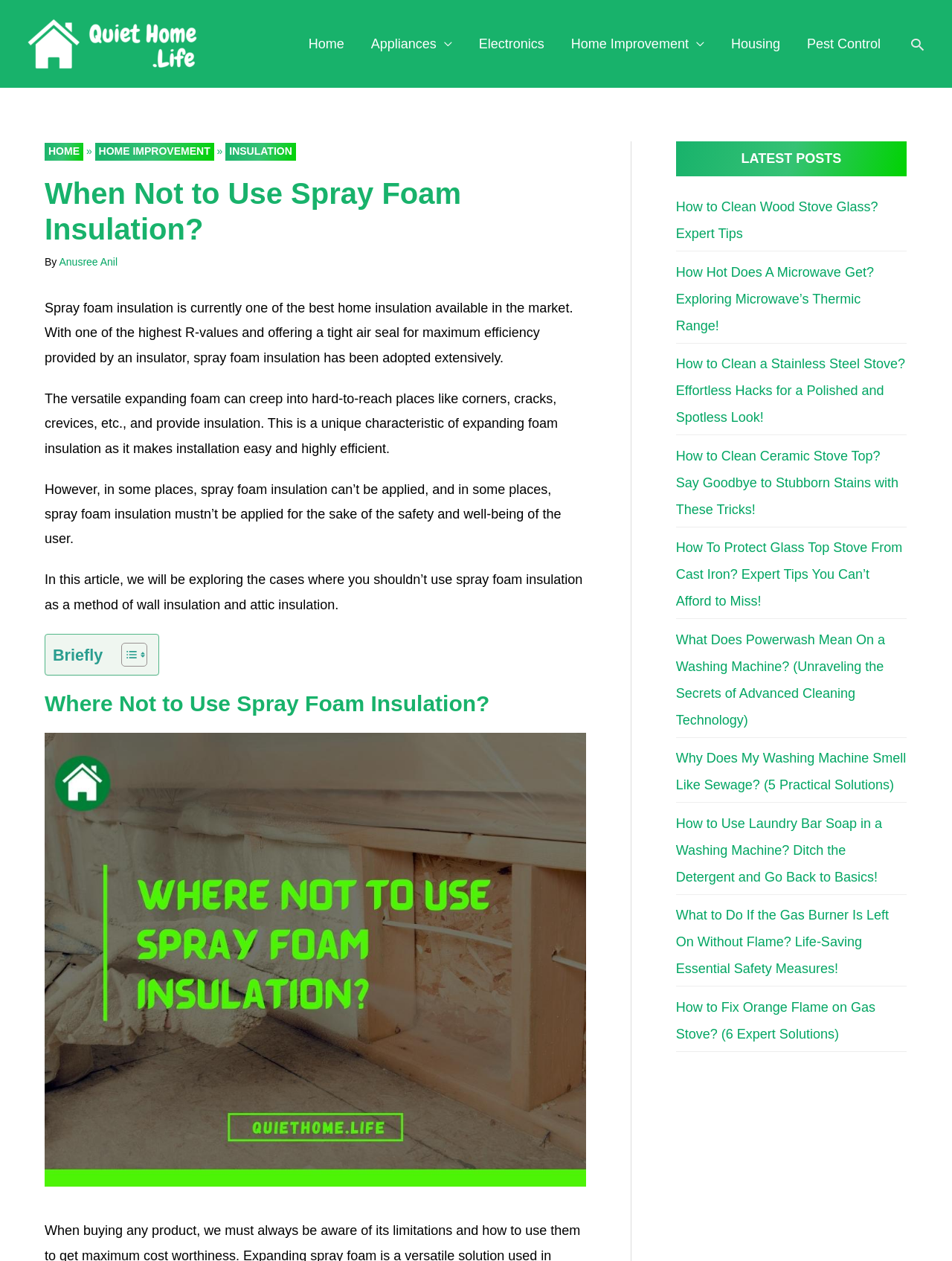Find the bounding box coordinates of the clickable region needed to perform the following instruction: "Read the article about 'When Not to Use Spray Foam Insulation?'". The coordinates should be provided as four float numbers between 0 and 1, i.e., [left, top, right, bottom].

[0.047, 0.139, 0.615, 0.196]